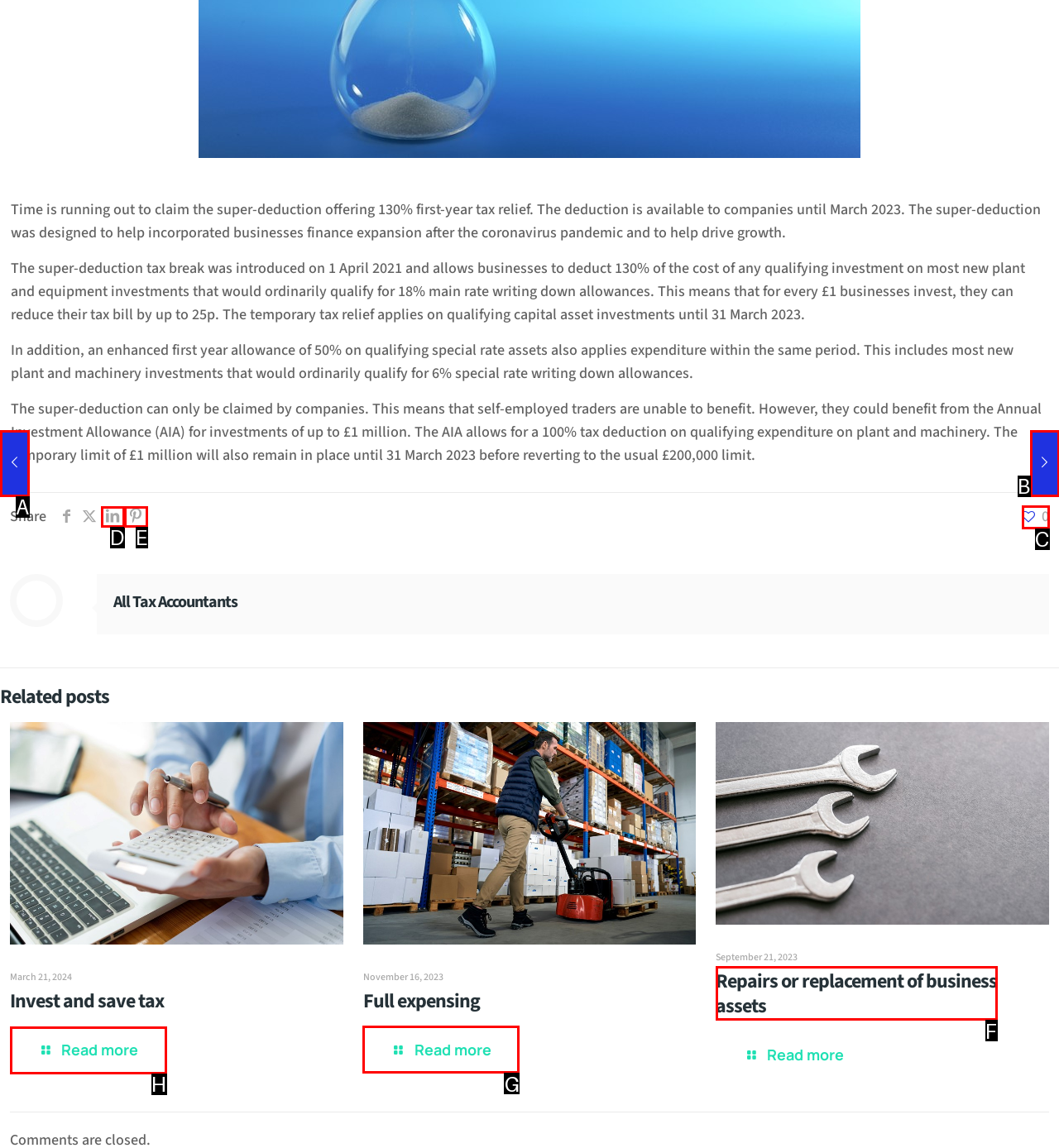Given the description: 0, pick the option that matches best and answer with the corresponding letter directly.

C